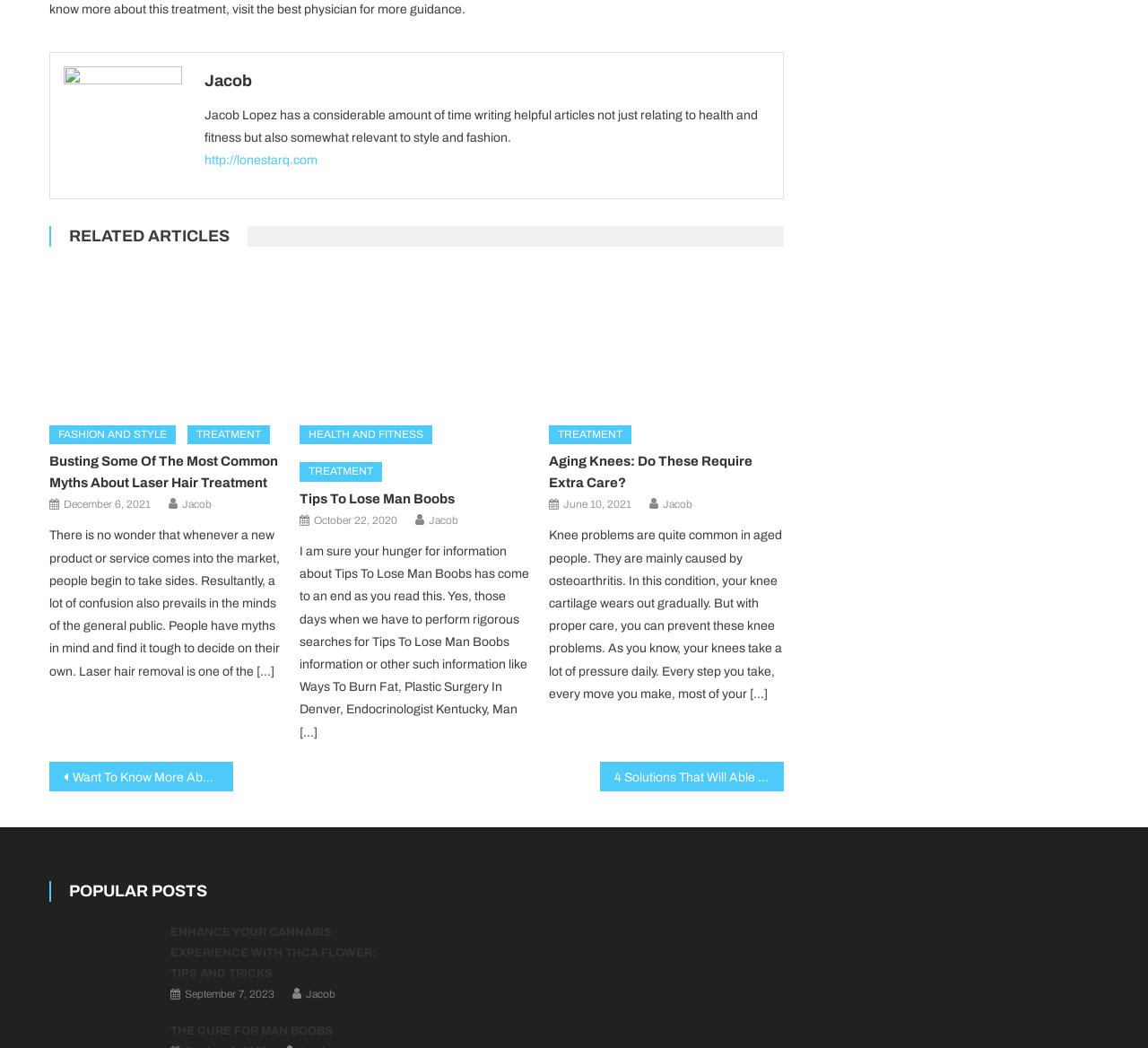What is the author's name?
Can you give a detailed and elaborate answer to the question?

The author's name is mentioned in multiple places on the webpage, including the top section where it says 'Jacob Lopez has a considerable amount of time writing helpful articles...' and in the bylines of individual articles.